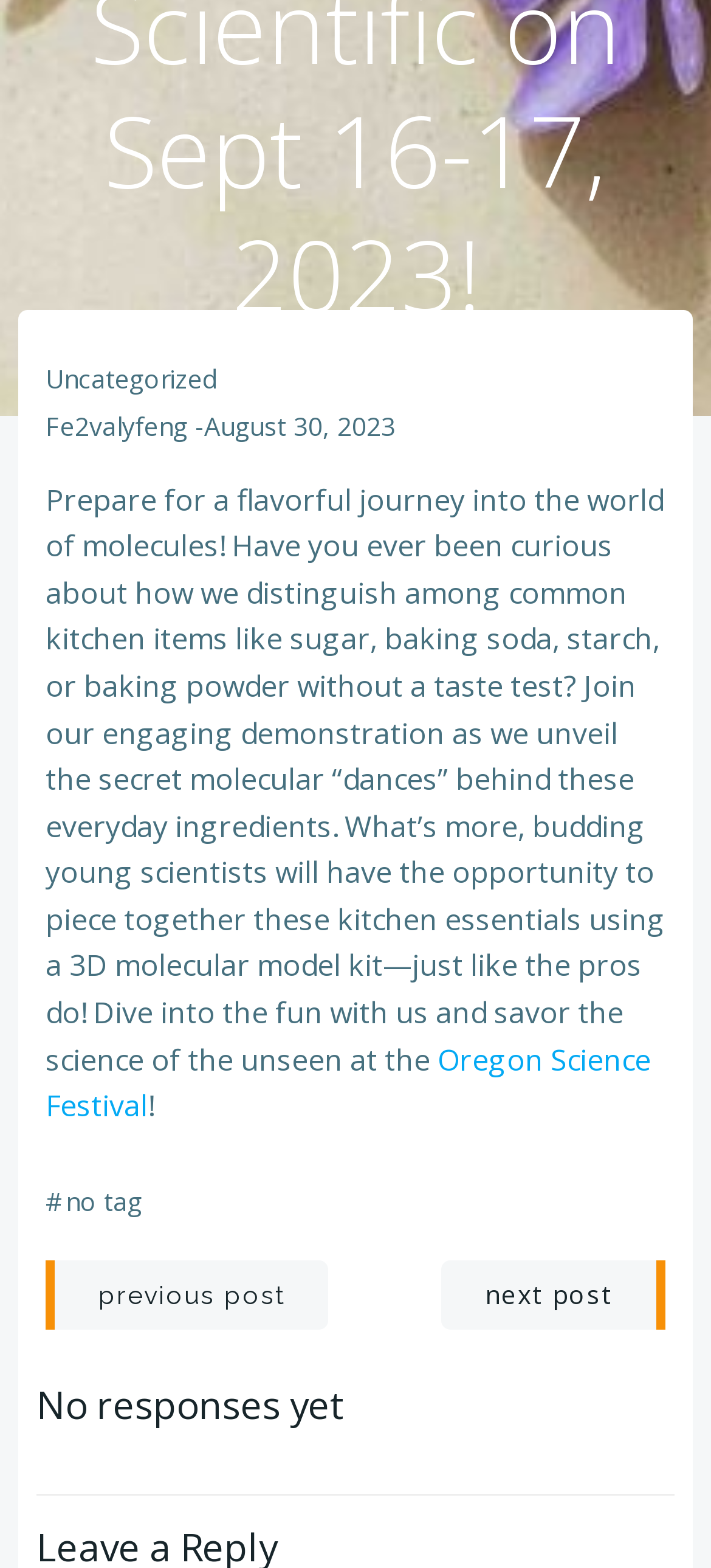Give a concise answer using one word or a phrase to the following question:
How many responses are there to the post?

No responses